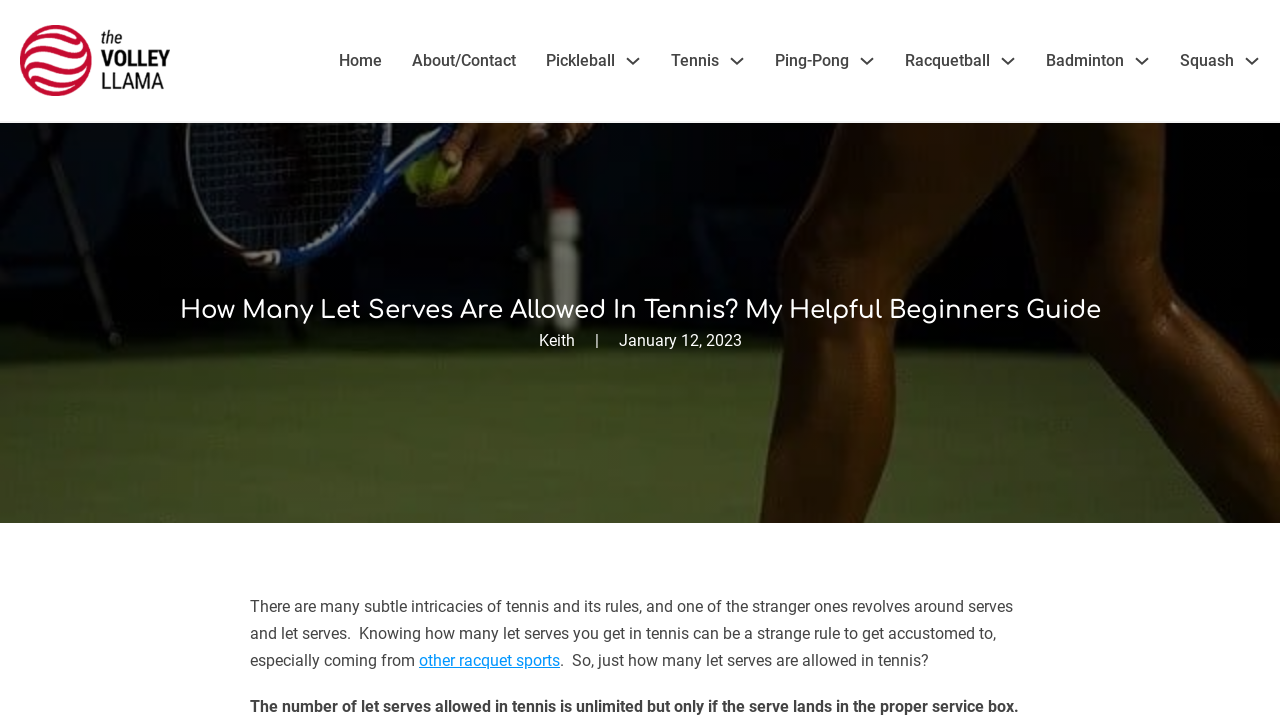Bounding box coordinates are specified in the format (top-left x, top-left y, bottom-right x, bottom-right y). All values are floating point numbers bounded between 0 and 1. Please provide the bounding box coordinate of the region this sentence describes: Racquetball

[0.707, 0.066, 0.773, 0.103]